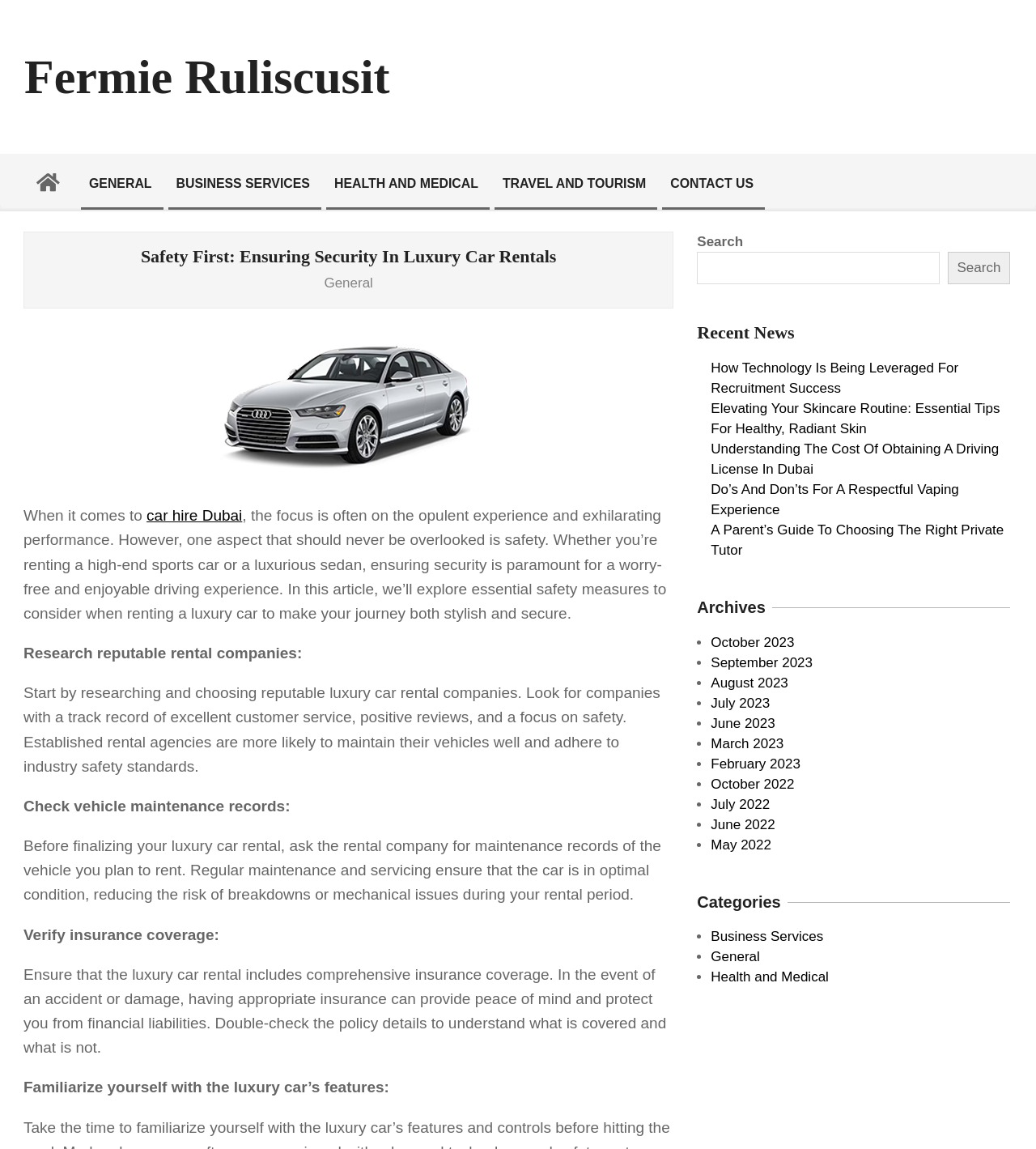Please locate the bounding box coordinates of the element that should be clicked to achieve the given instruction: "Check the 'Recent News' section".

[0.673, 0.279, 0.975, 0.3]